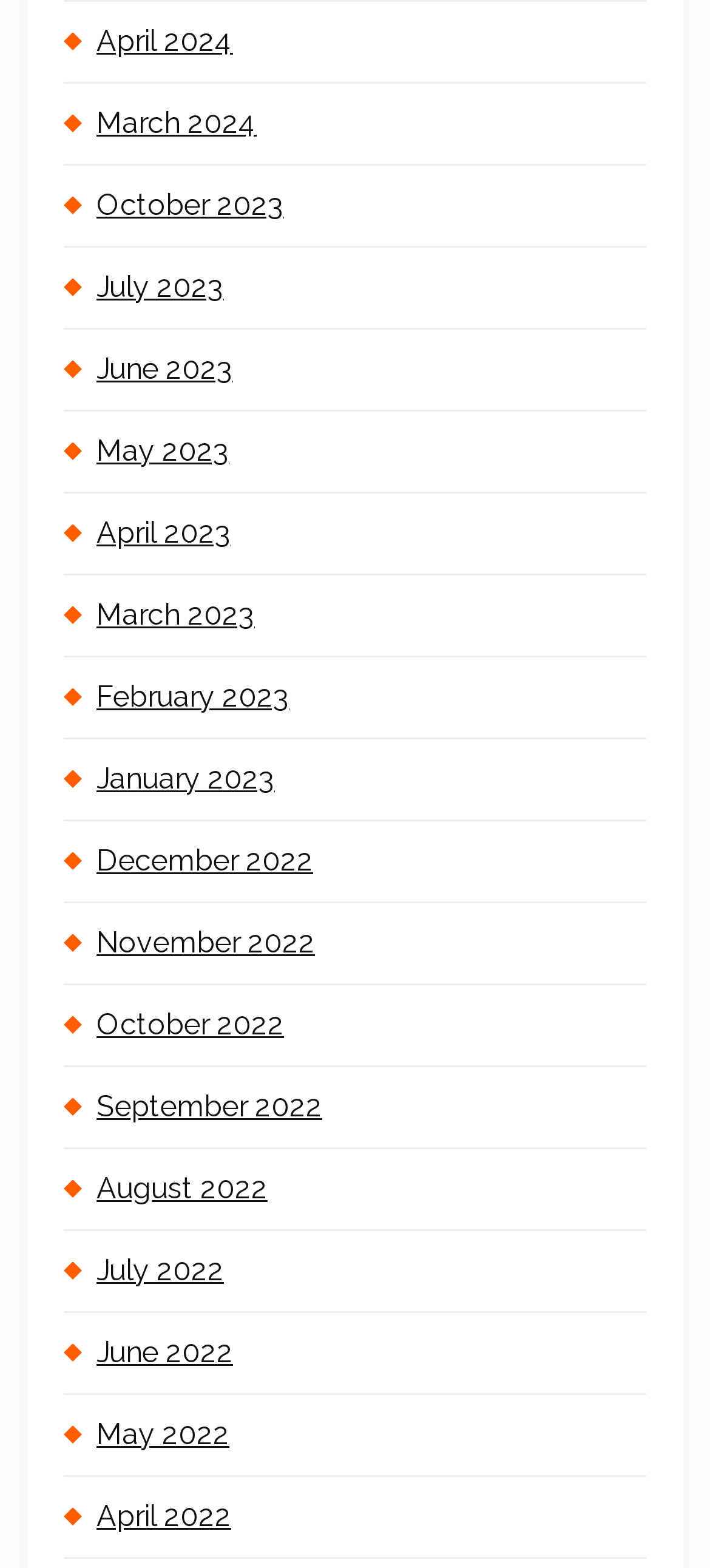Identify the bounding box coordinates for the element that needs to be clicked to fulfill this instruction: "browse June 2022". Provide the coordinates in the format of four float numbers between 0 and 1: [left, top, right, bottom].

[0.09, 0.837, 0.91, 0.888]